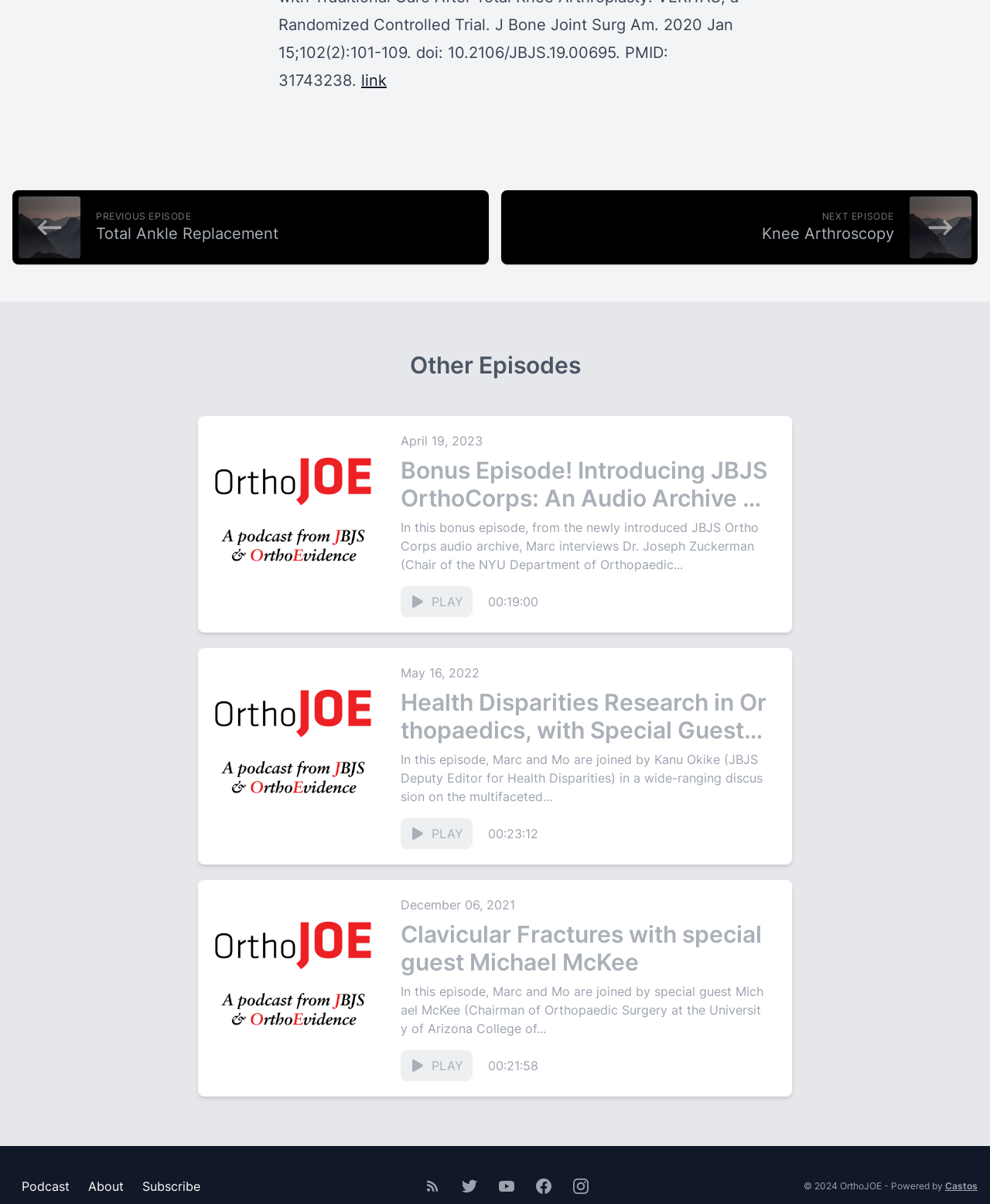Identify the bounding box for the described UI element. Provide the coordinates in (top-left x, top-left y, bottom-right x, bottom-right y) format with values ranging from 0 to 1: Next Episode Knee Arthroscopy

[0.506, 0.158, 0.988, 0.22]